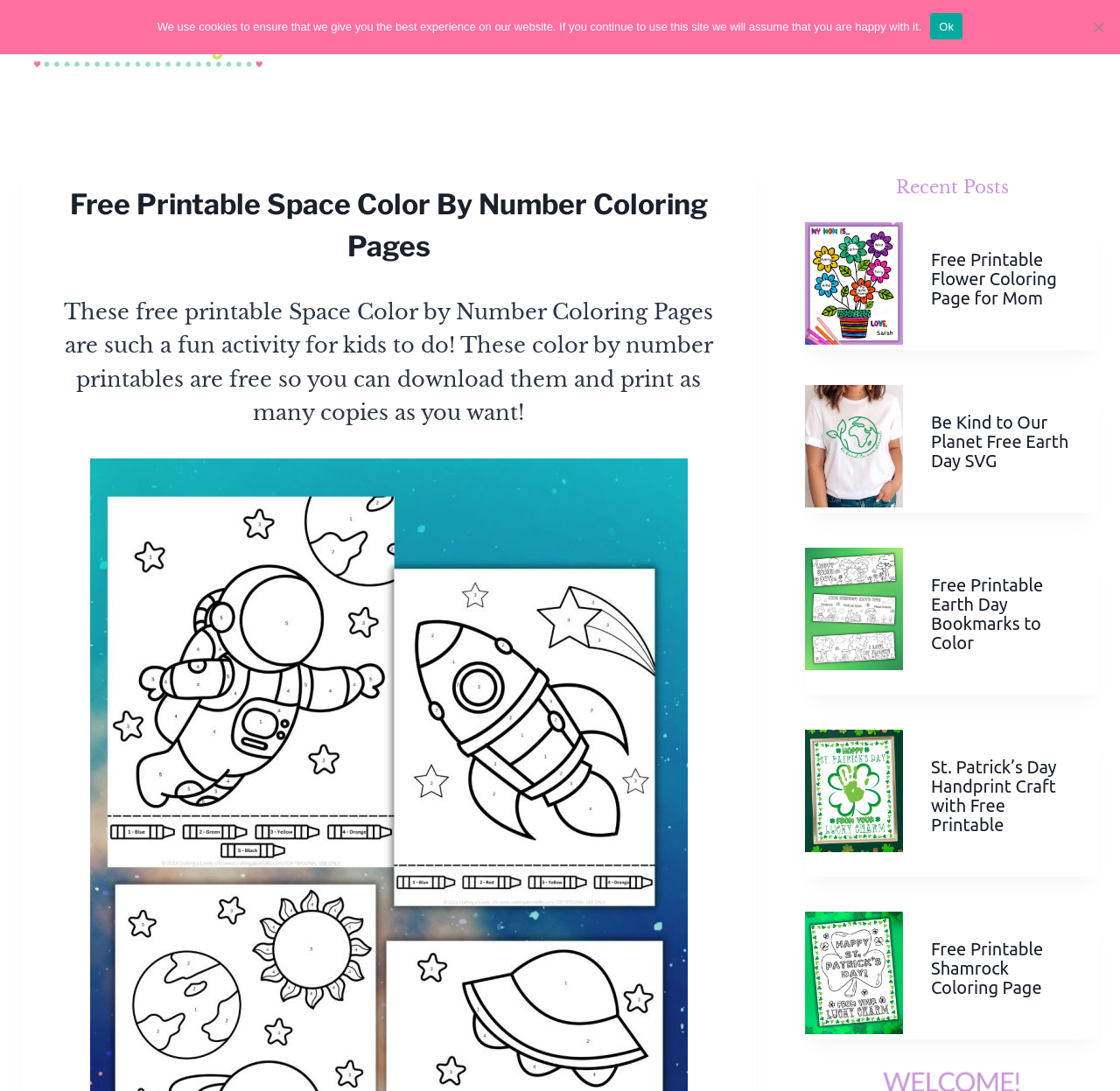Use a single word or phrase to respond to the question:
What is the purpose of the button with the text 'View Search Form'?

To expand search form